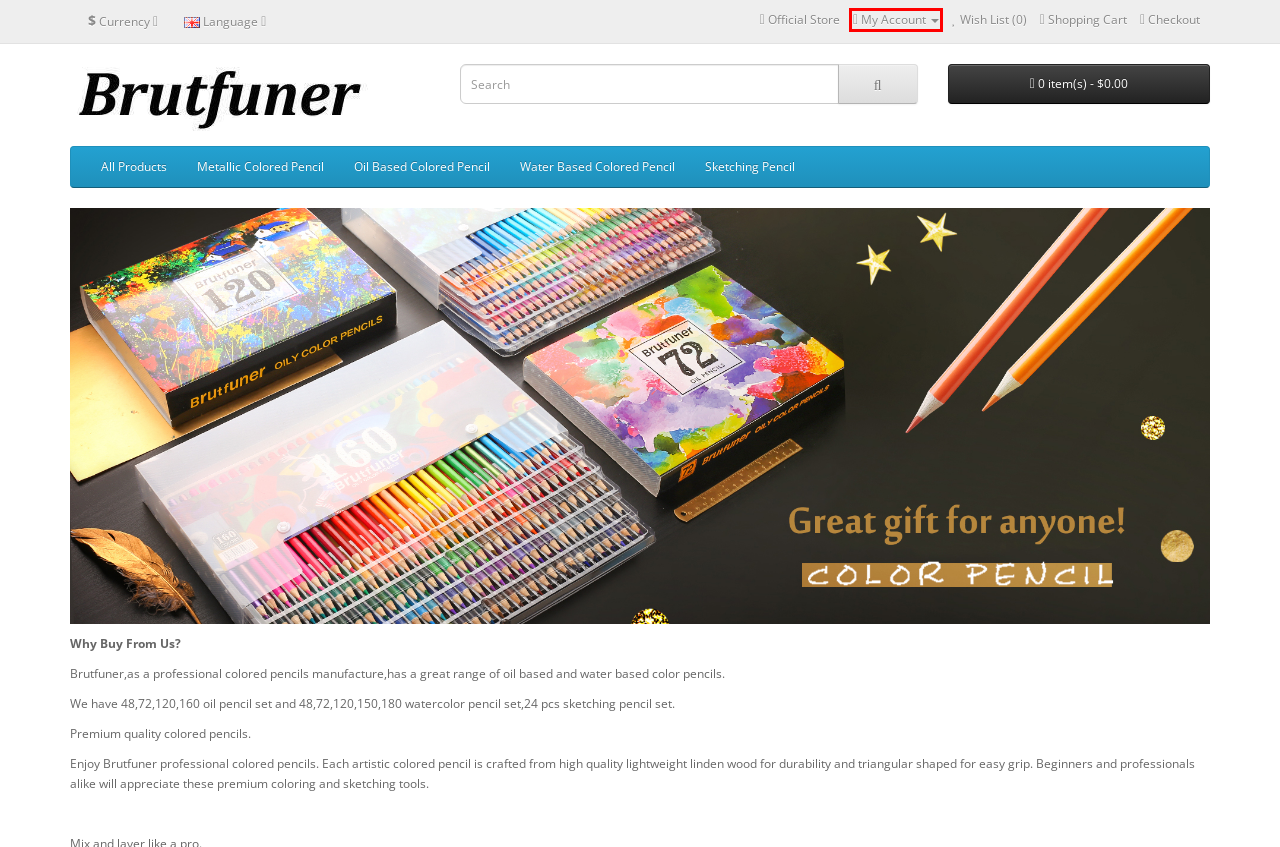You are given a screenshot of a webpage with a red bounding box around an element. Choose the most fitting webpage description for the page that appears after clicking the element within the red bounding box. Here are the candidates:
A. Sketching Pencil
B. Water Based Colored Pencil
C. Oil Based Colored Pencil
D. All Products
E. Shopping Cart
F. Privacy Policy
G. Account Login
H. Metallic Colored Pencil

G